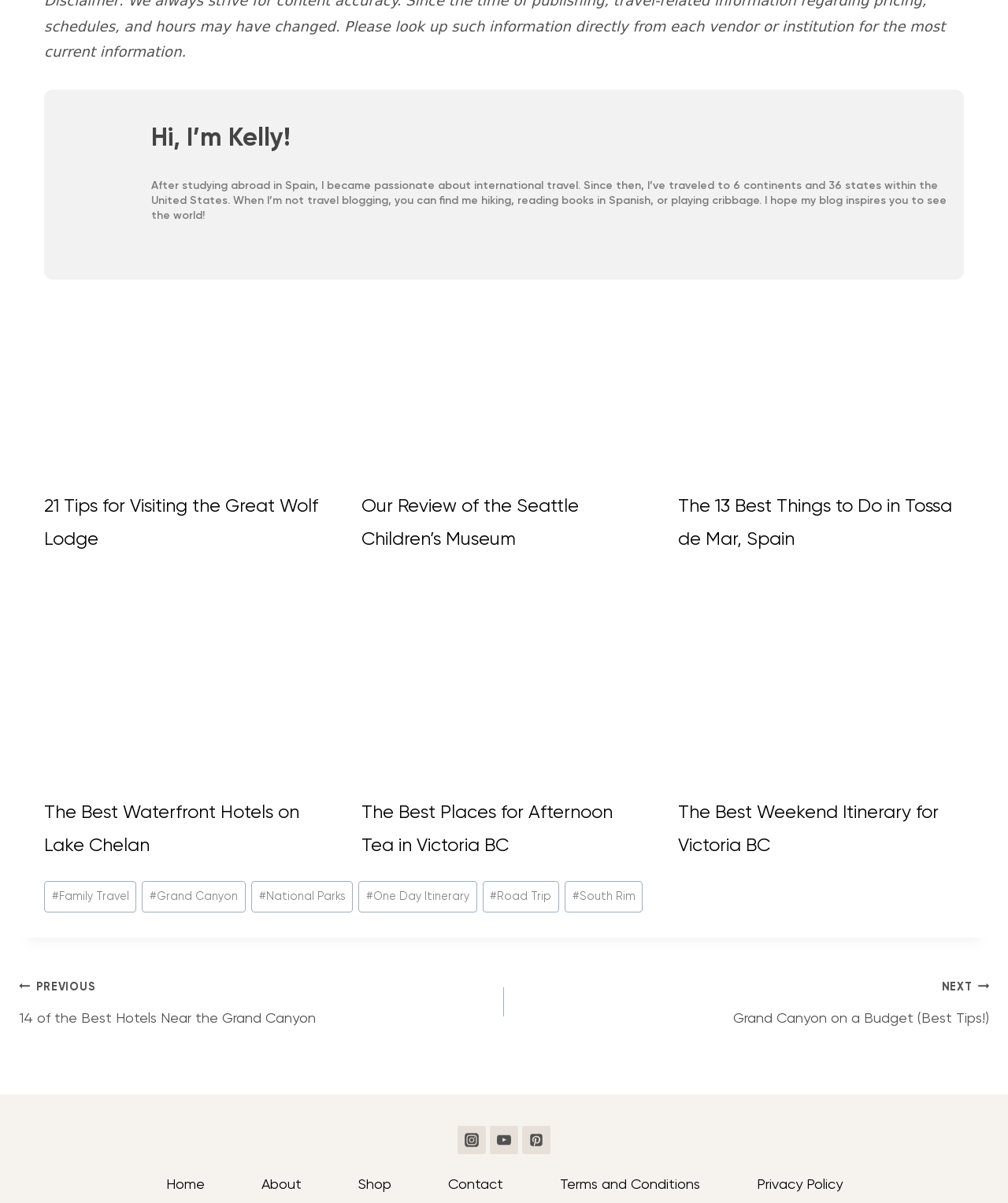Given the element description, predict the bounding box coordinates in the format (top-left x, top-left y, bottom-right x, bottom-right y). Make sure all values are between 0 and 1. Here is the element description: #National Parks

[0.249, 0.732, 0.35, 0.758]